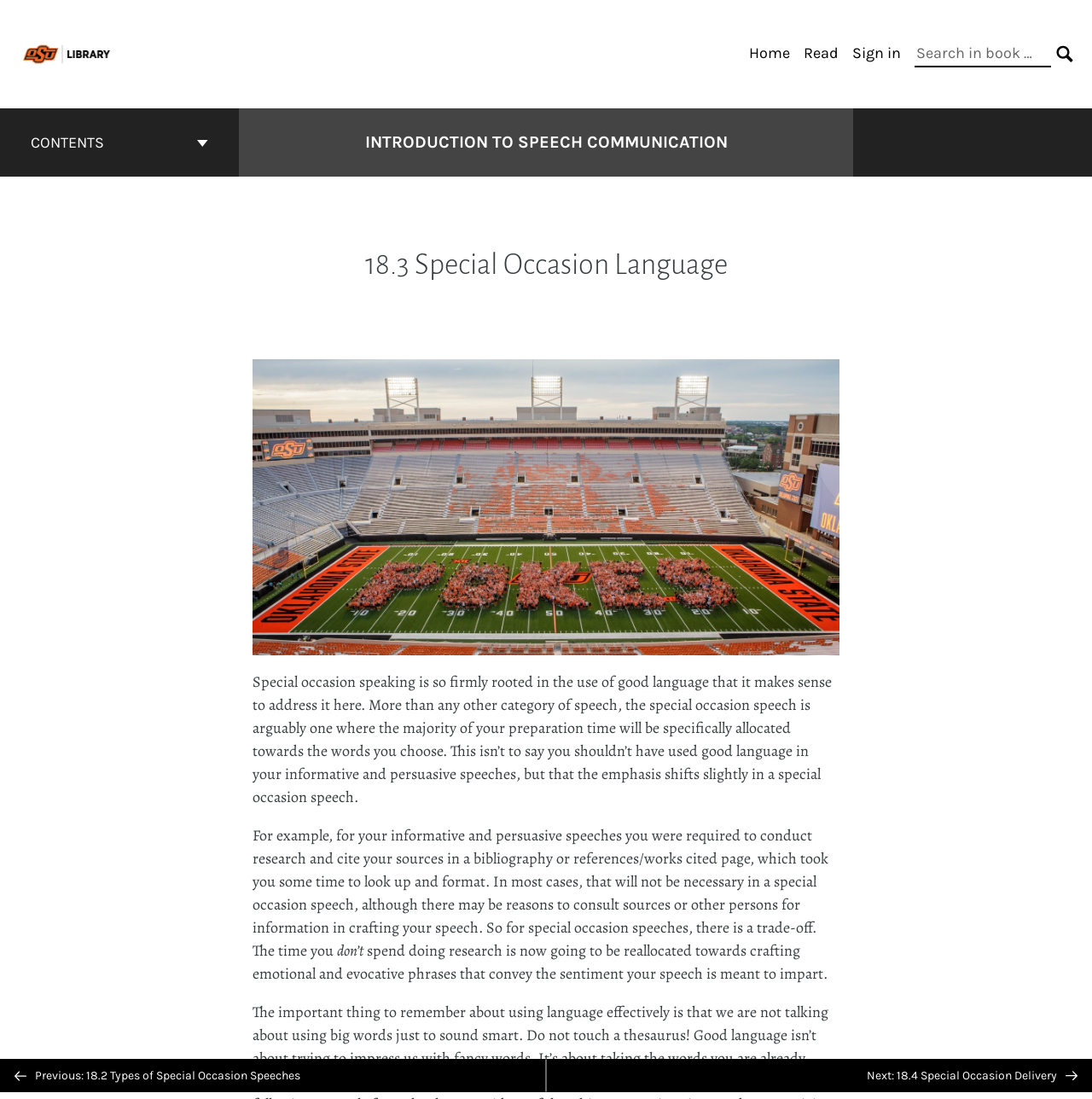What is the purpose of special occasion speeches?
Using the image, provide a concise answer in one word or a short phrase.

To convey sentiment